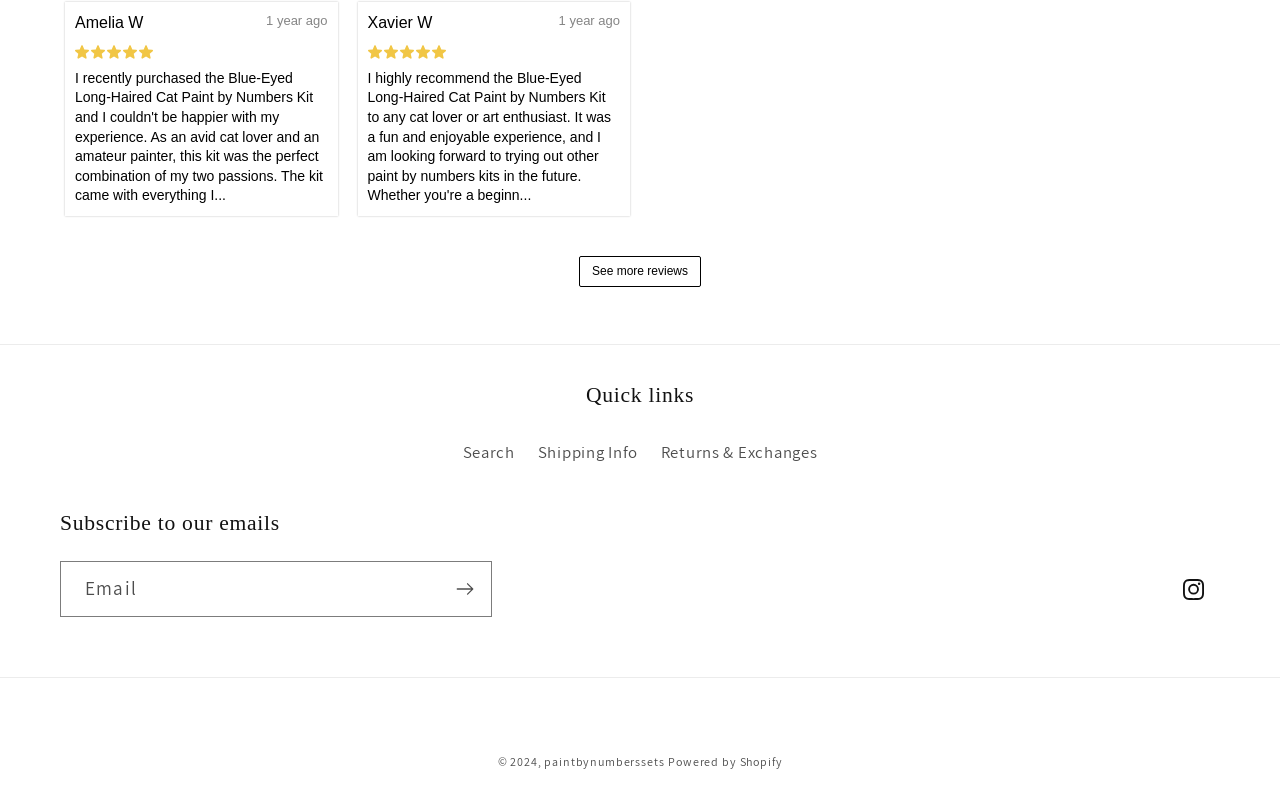Locate the bounding box coordinates of the region to be clicked to comply with the following instruction: "View returns and exchanges policy". The coordinates must be four float numbers between 0 and 1, in the form [left, top, right, bottom].

[0.516, 0.535, 0.639, 0.585]